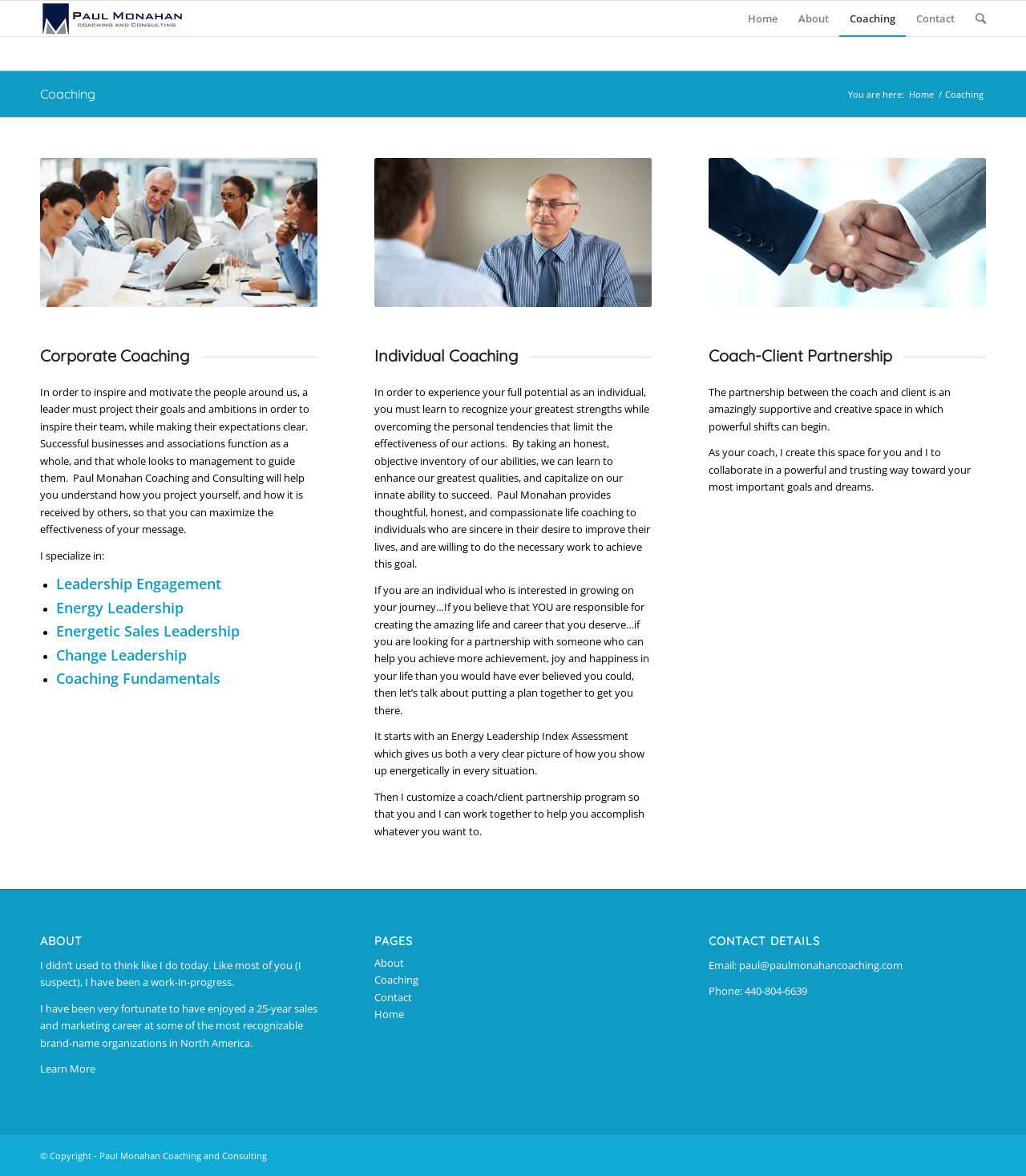Locate the bounding box coordinates of the element to click to perform the following action: 'Click on the 'Contact' link'. The coordinates should be given as four float values between 0 and 1, in the form of [left, top, right, bottom].

[0.883, 0.001, 0.941, 0.031]